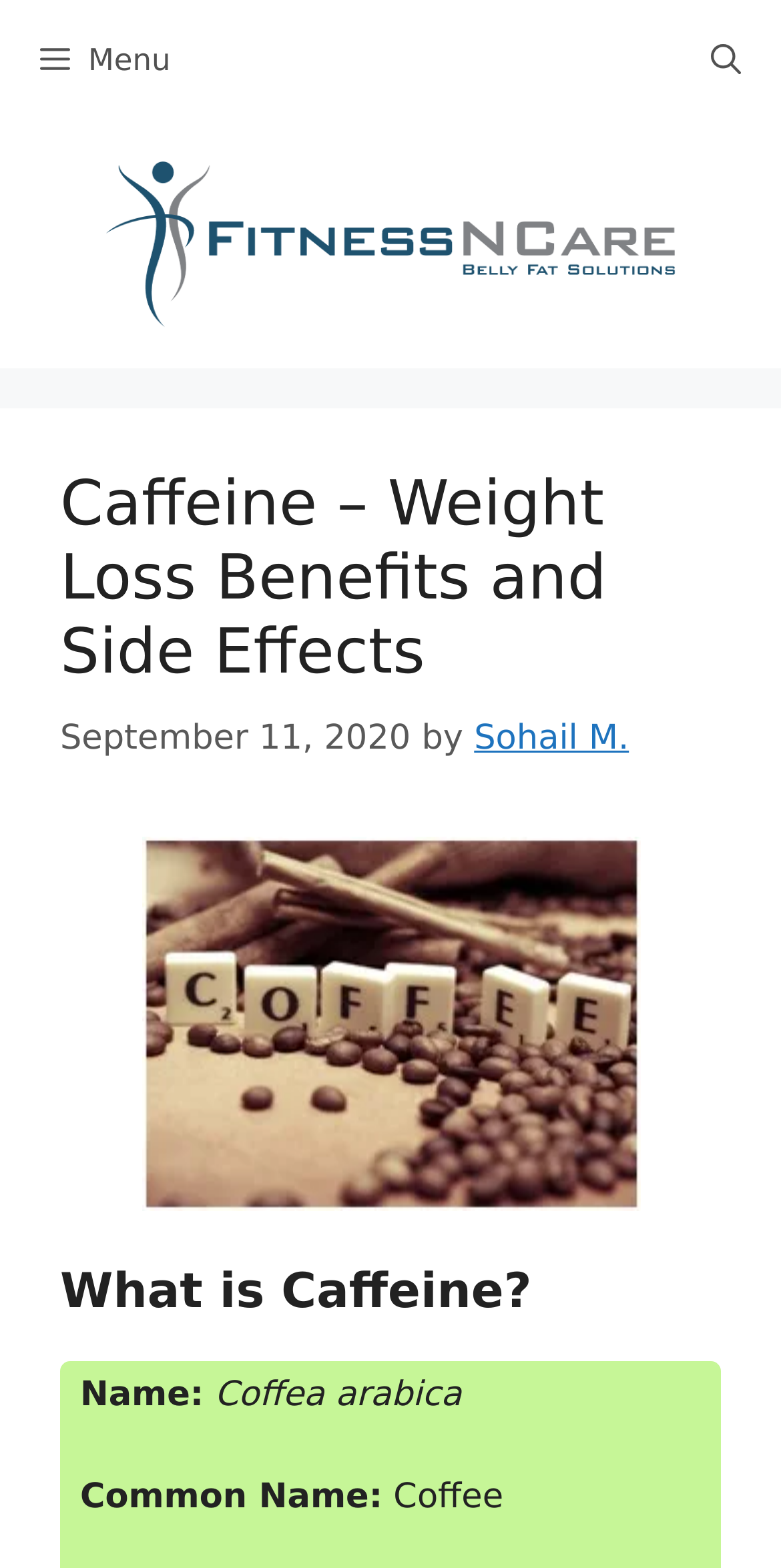Determine the bounding box of the UI element mentioned here: "alt="FitnessNCare.com"". The coordinates must be in the format [left, top, right, bottom] with values ranging from 0 to 1.

[0.077, 0.142, 0.923, 0.168]